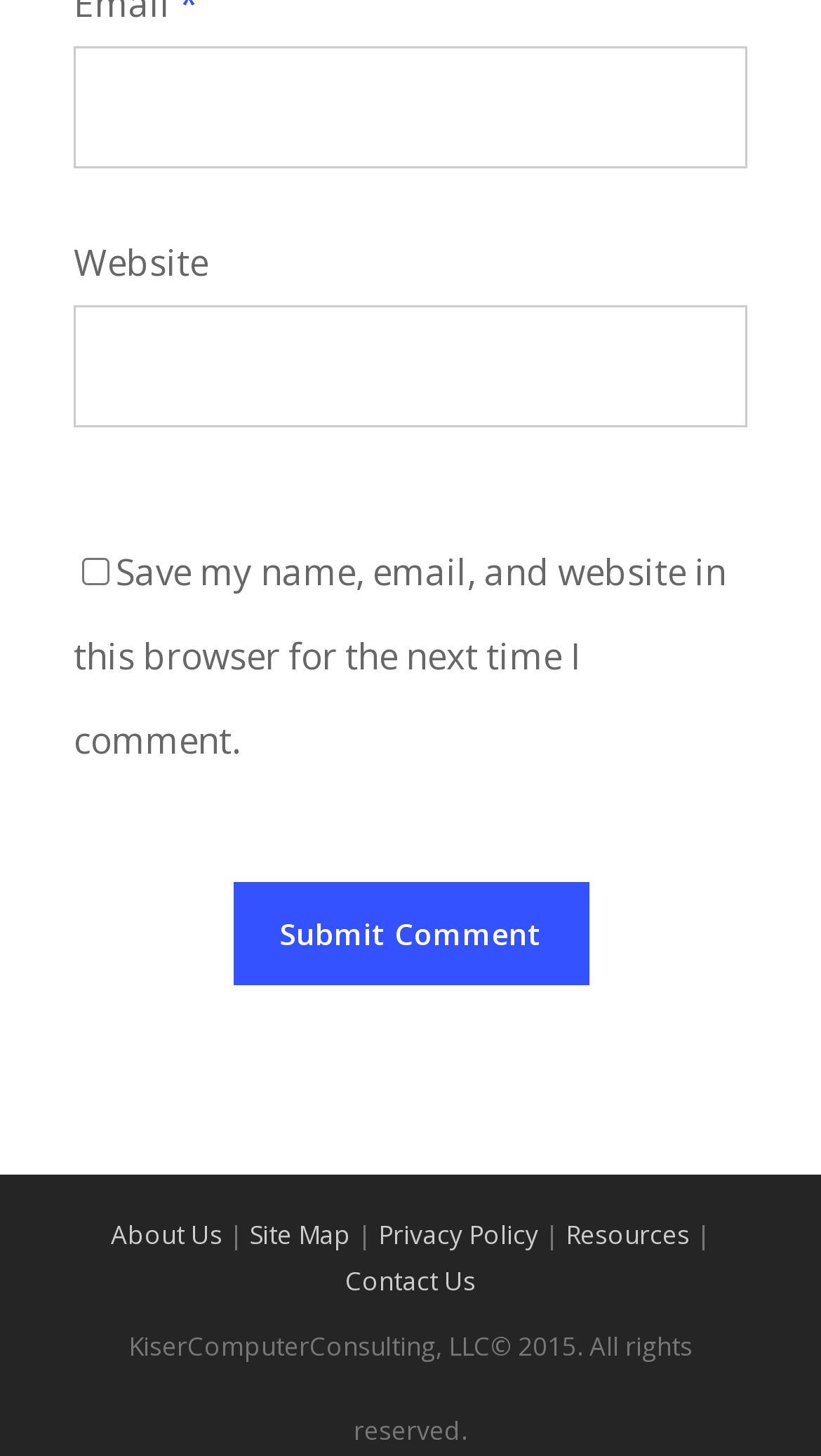What is the company name mentioned in the footer?
Provide a short answer using one word or a brief phrase based on the image.

KiserComputerConsulting, LLC